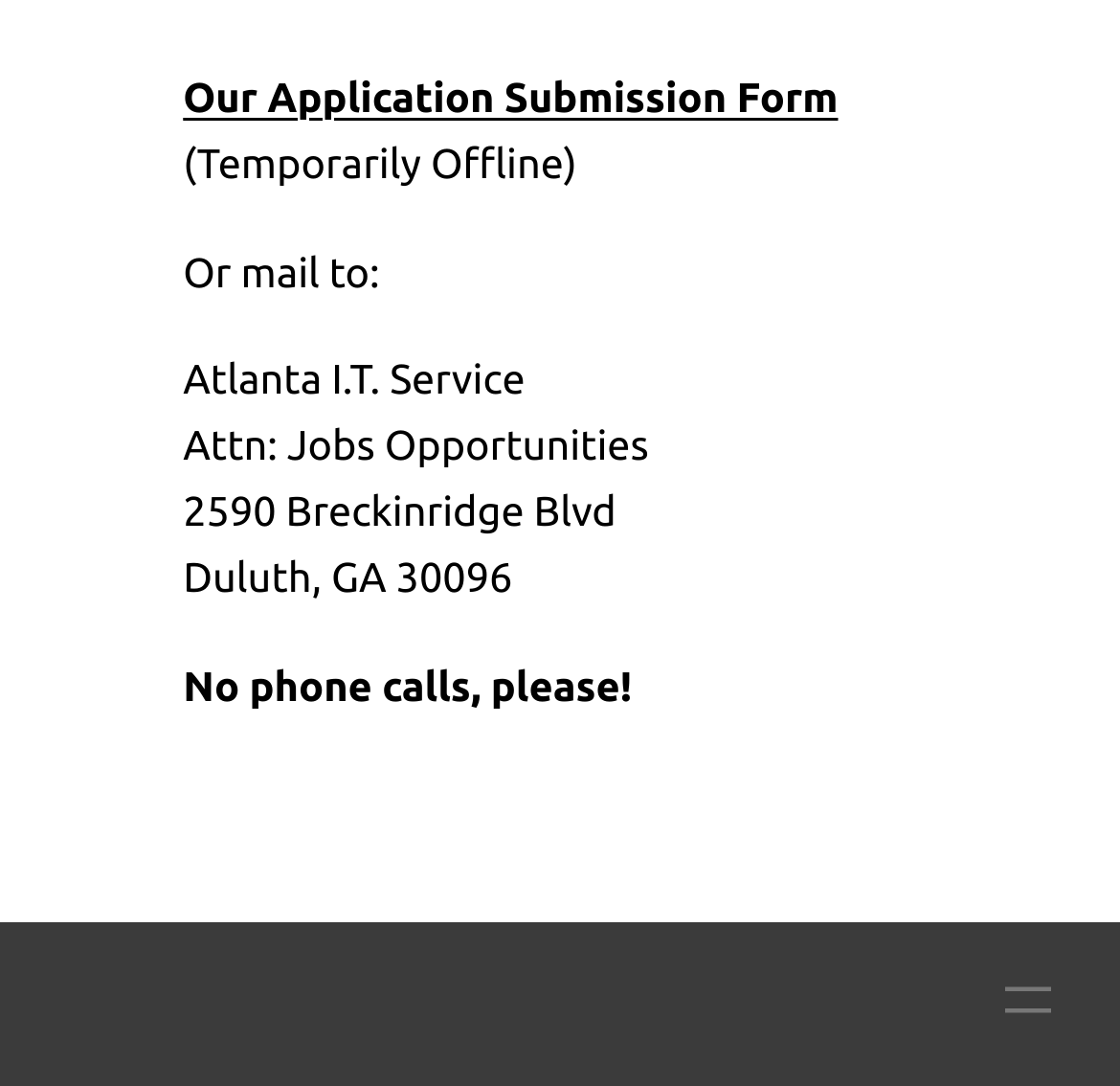Based on the image, please respond to the question with as much detail as possible:
What is the instruction regarding phone calls?

The instruction regarding phone calls can be found by looking at the StaticText element with the text 'No phone calls, please!' which is located at the bottom of the page.